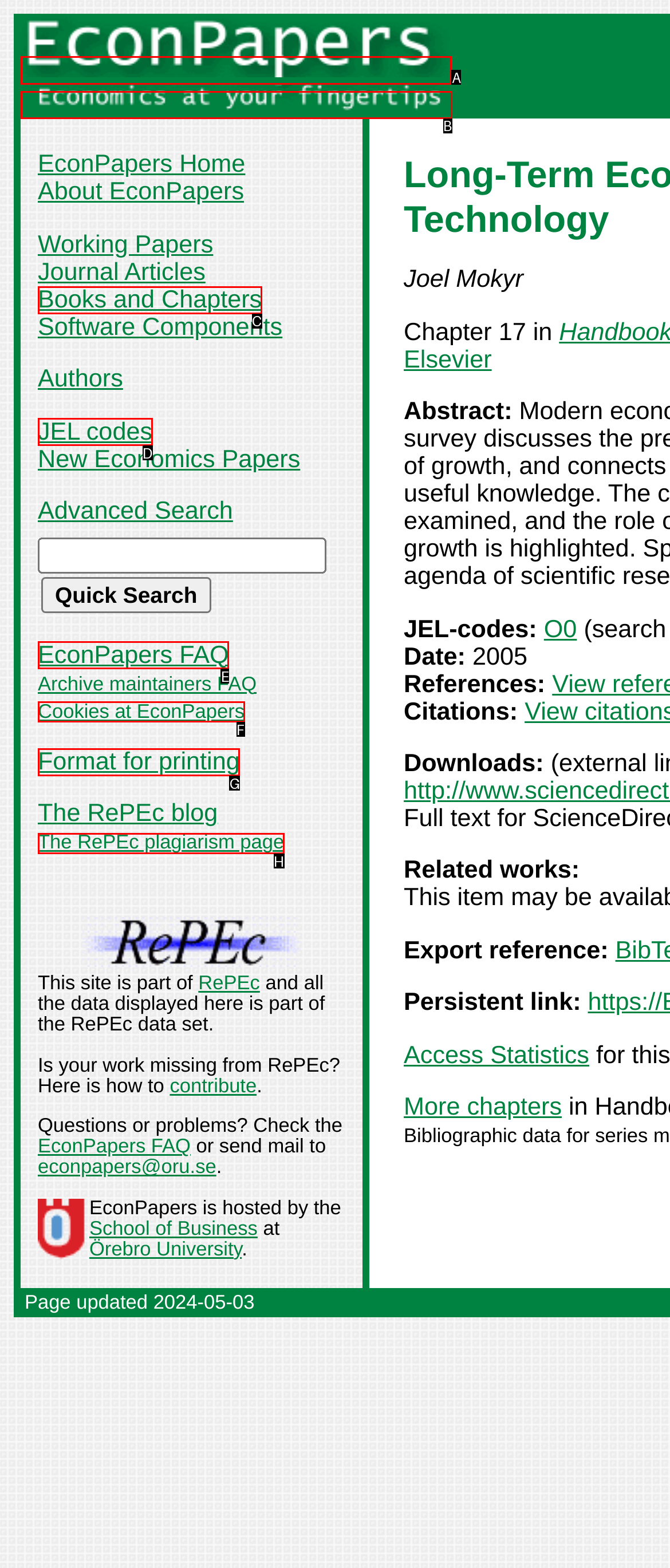Determine the letter of the element I should select to fulfill the following instruction: Go to the Home page. Just provide the letter.

None